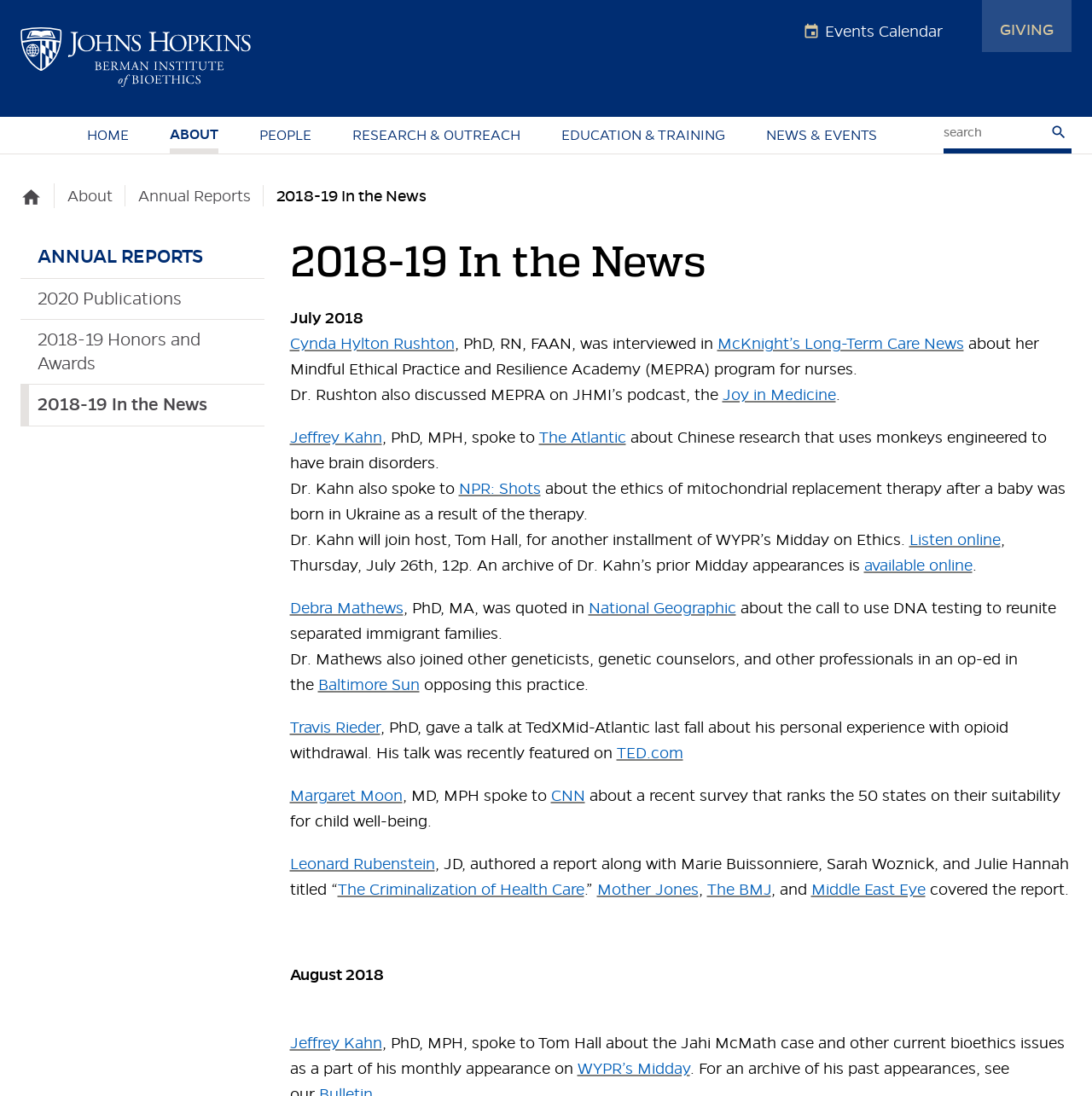Highlight the bounding box coordinates of the region I should click on to meet the following instruction: "Read about 2018-19 In the News".

[0.265, 0.215, 0.981, 0.263]